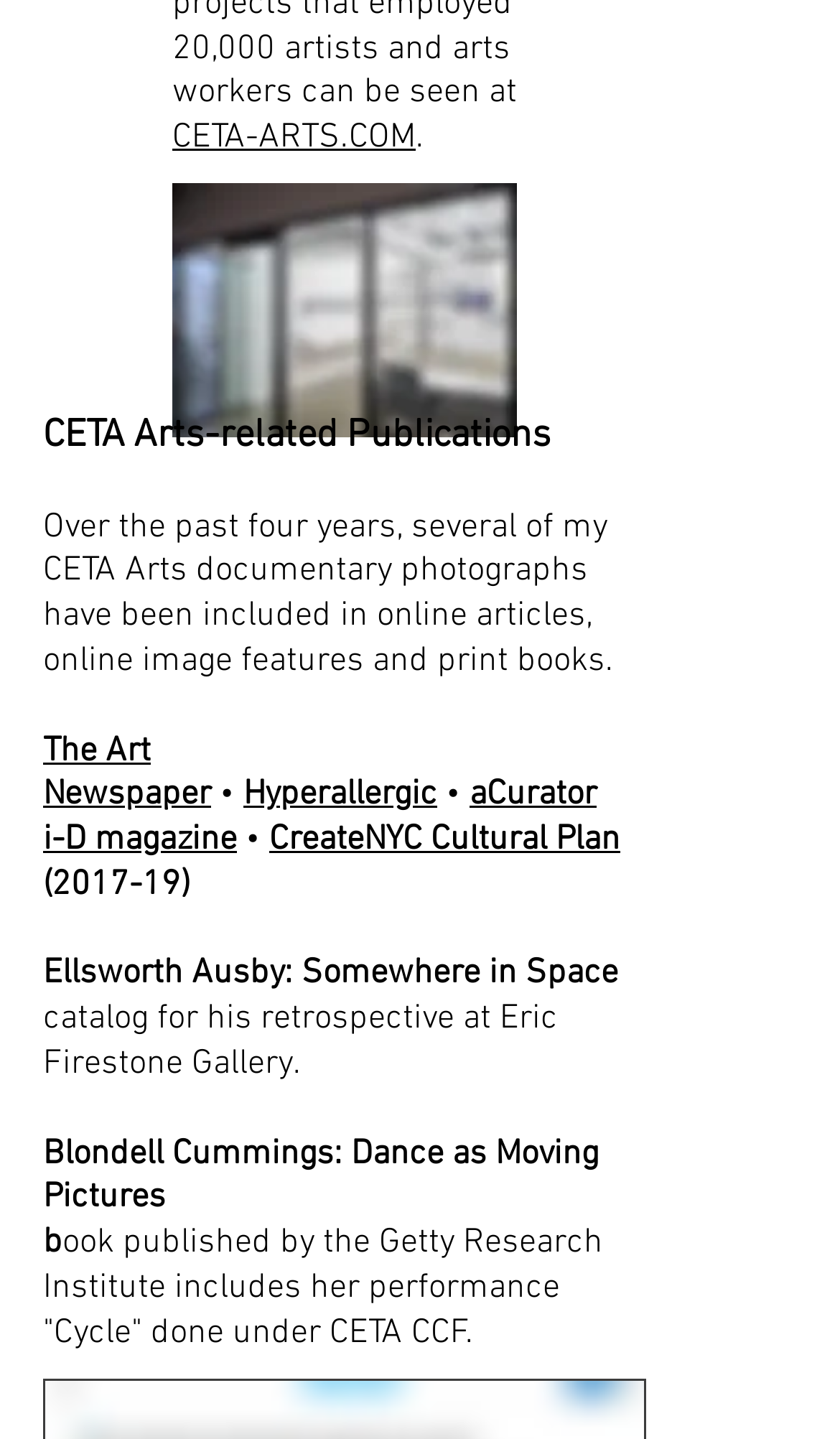Please answer the following question using a single word or phrase: 
What is the name of the institute that published a book?

Getty Research Institute